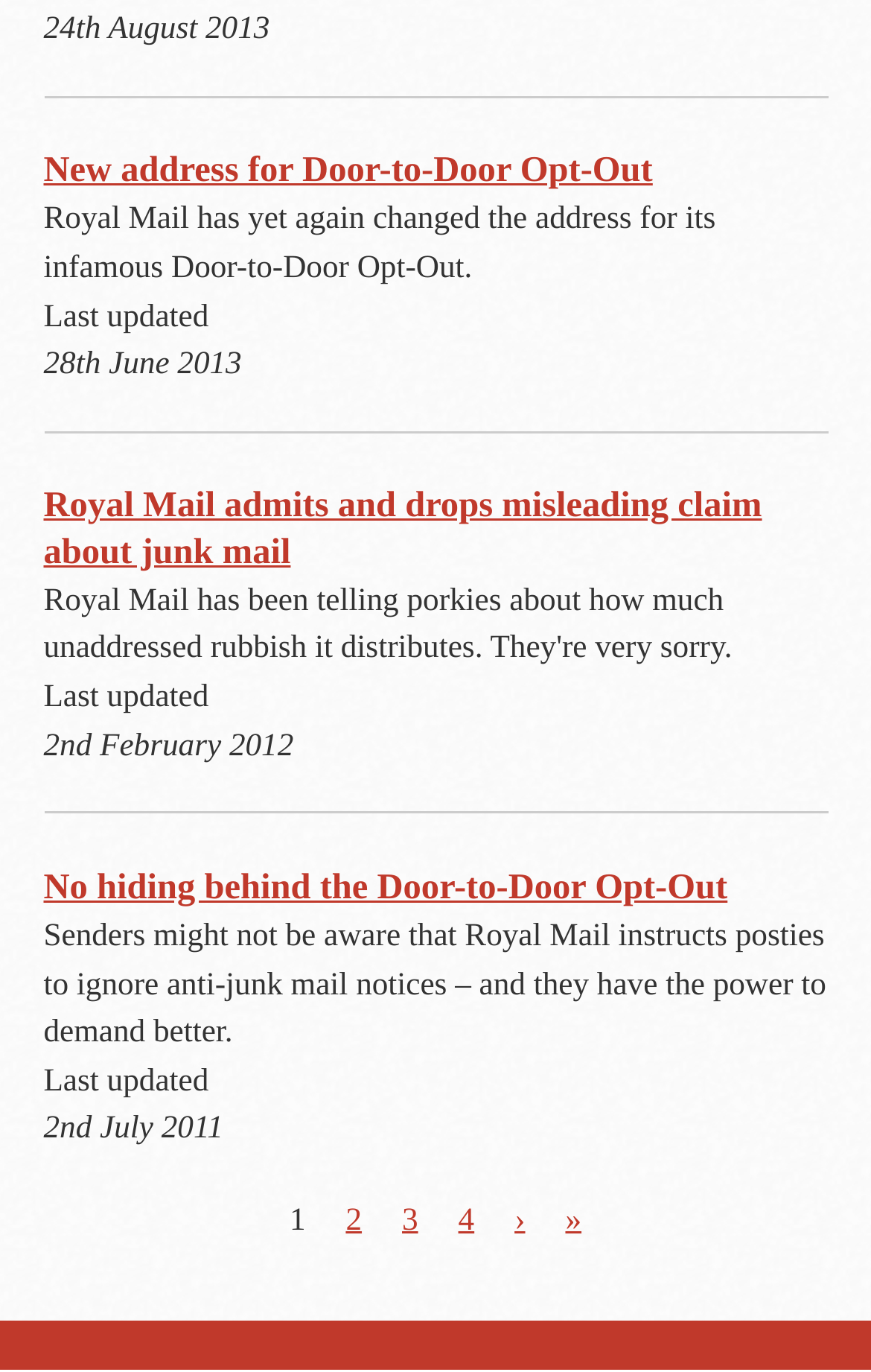Please determine the bounding box coordinates of the element's region to click in order to carry out the following instruction: "read about Royal Mail admits and drops misleading claim about junk mail". The coordinates should be four float numbers between 0 and 1, i.e., [left, top, right, bottom].

[0.05, 0.354, 0.875, 0.416]